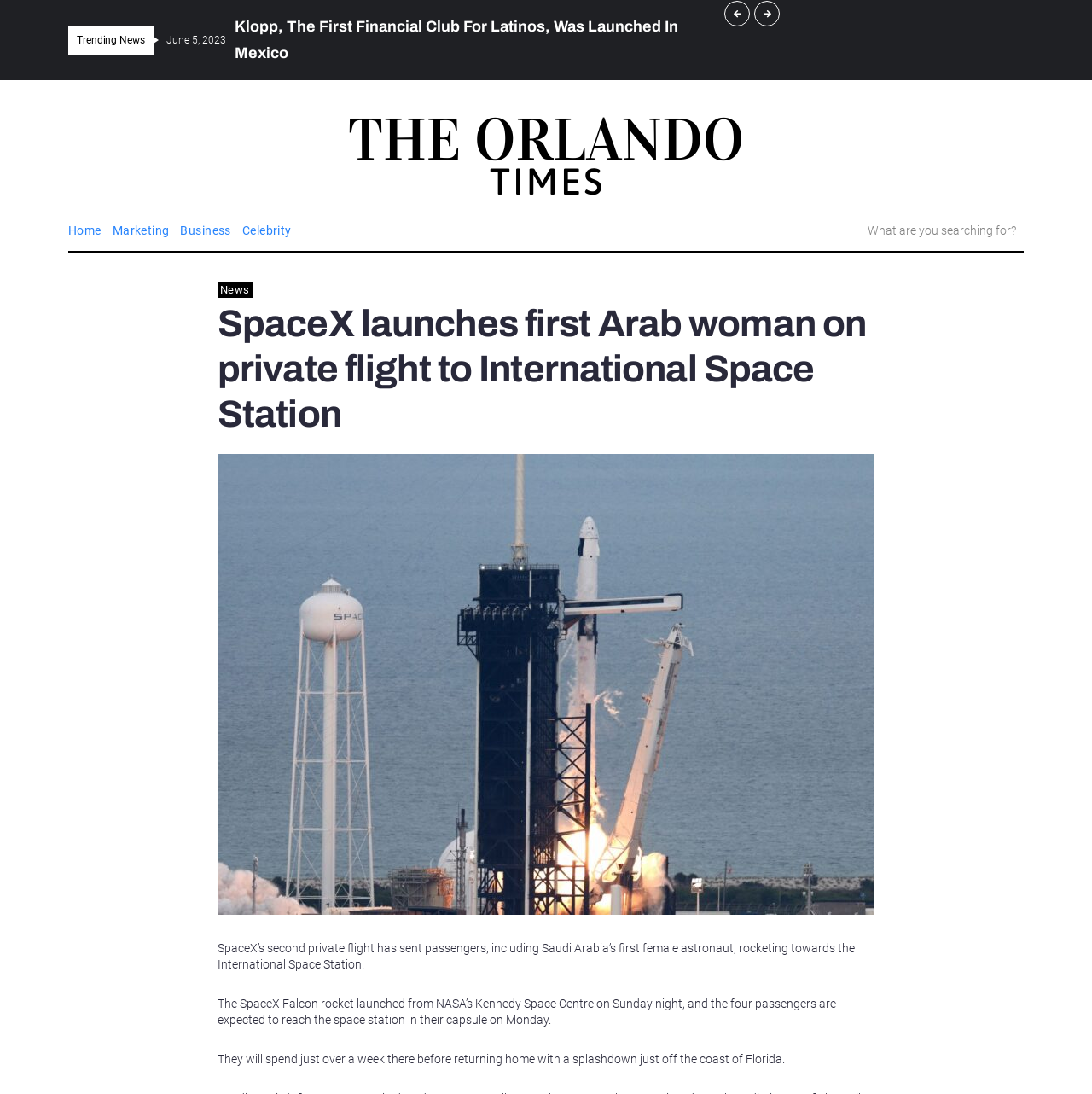Find and provide the bounding box coordinates for the UI element described with: "Home".

[0.062, 0.203, 0.093, 0.219]